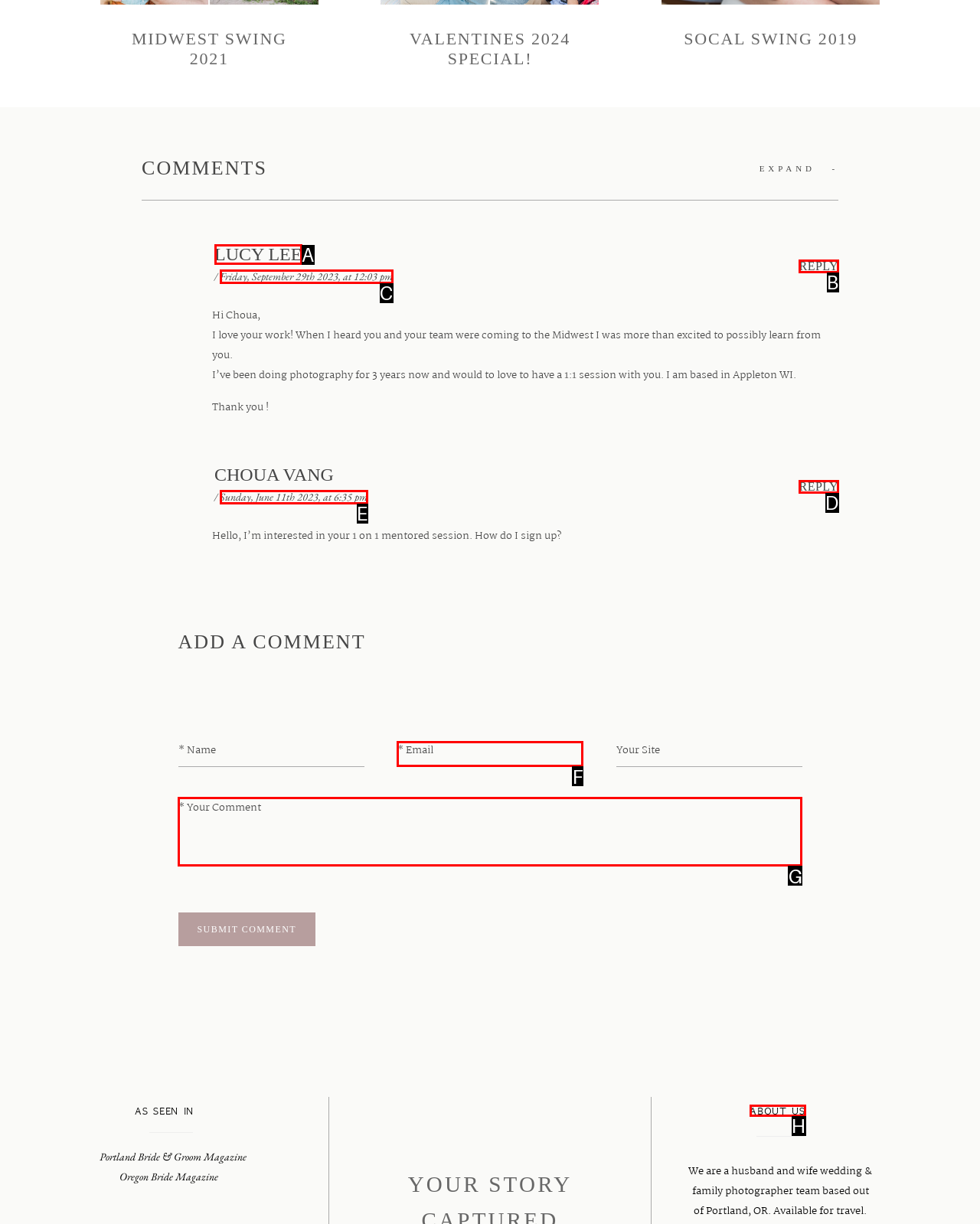Determine which UI element you should click to perform the task: Click on the 'ABOUT US' link
Provide the letter of the correct option from the given choices directly.

H